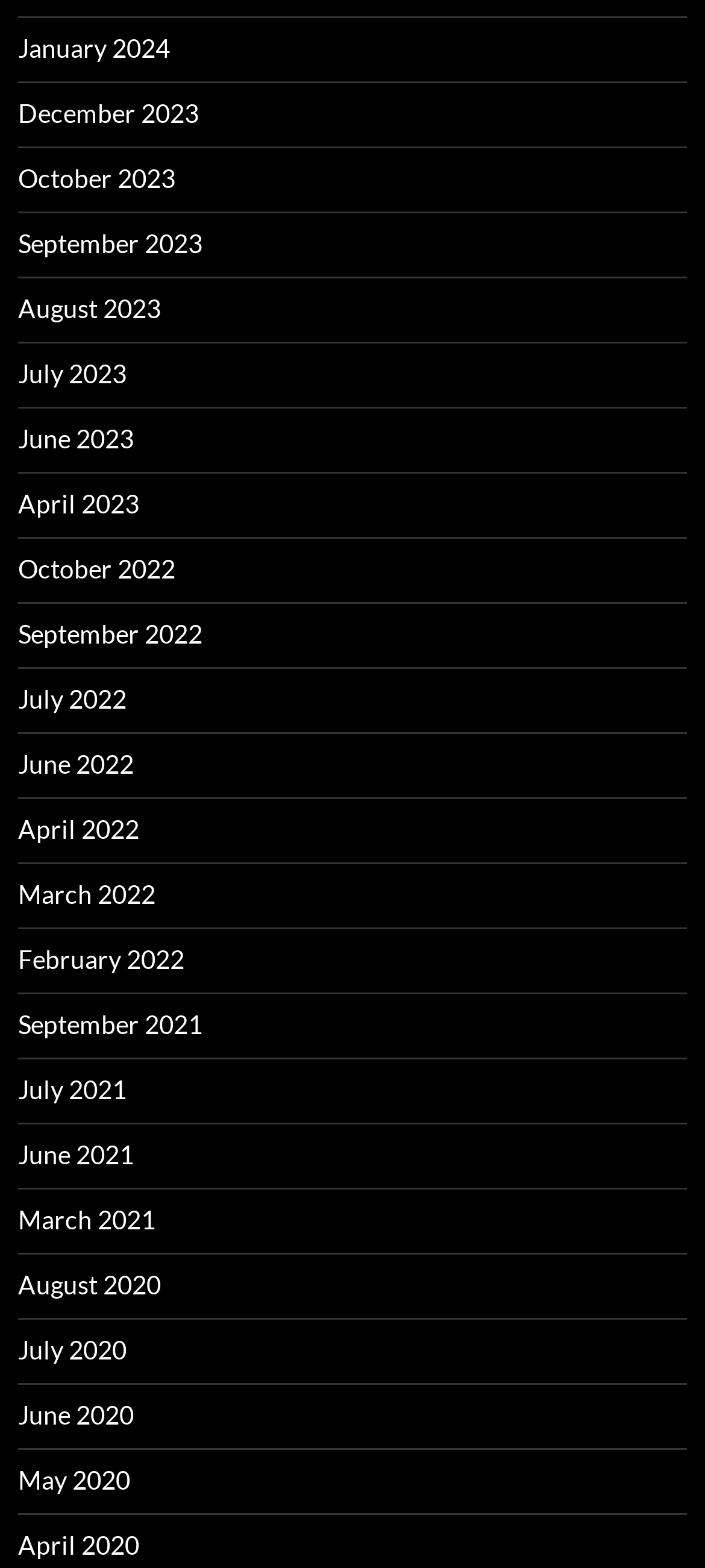Pinpoint the bounding box coordinates of the area that must be clicked to complete this instruction: "view January 2024".

[0.026, 0.021, 0.241, 0.041]